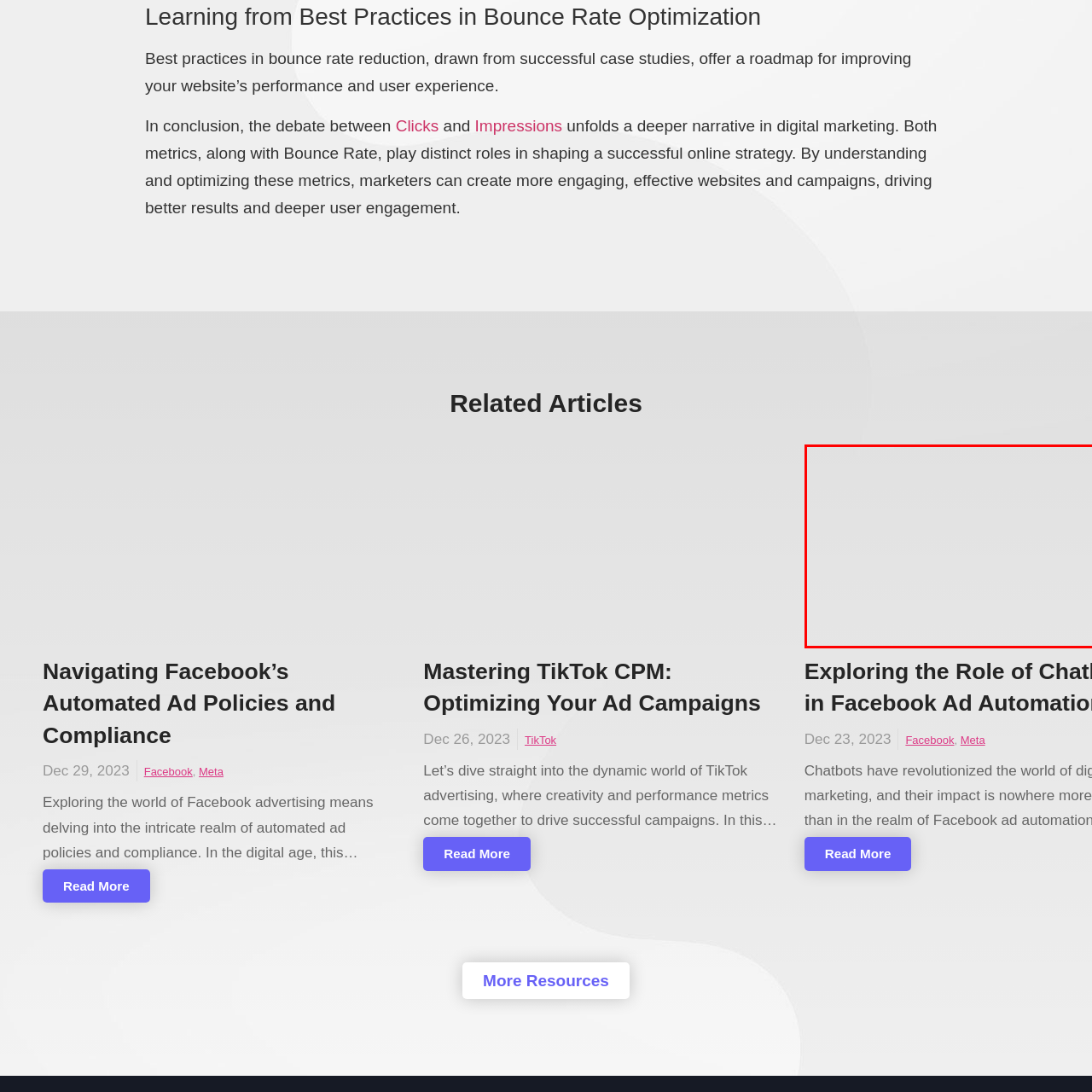Deliver a detailed explanation of the elements found in the red-marked area of the image.

The image accompanies an article titled "Navigating Facebook’s Automated Ad Policies and Compliance," which discusses the intricacies of Facebook advertising and emphasizes the importance of understanding automated ad policies for success in the digital landscape. The content is relevant for marketers and advertisers aiming to enhance their strategies, with a focus on how compliance with Facebook’s policies is essential. This article was published on December 29, 2023.